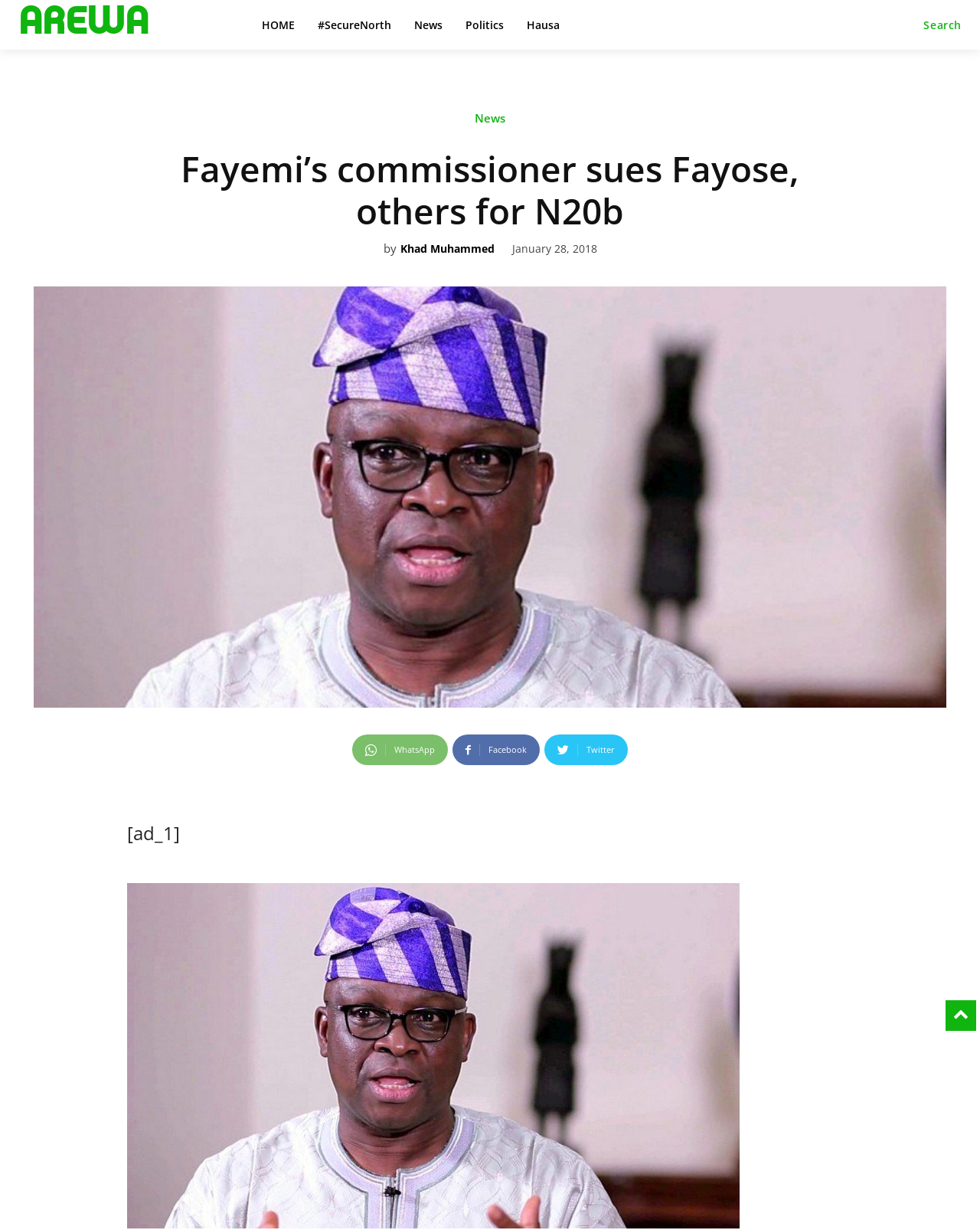Please provide the bounding box coordinates for the element that needs to be clicked to perform the instruction: "Read the article by Khad Muhammed". The coordinates must consist of four float numbers between 0 and 1, formatted as [left, top, right, bottom].

[0.408, 0.198, 0.504, 0.208]